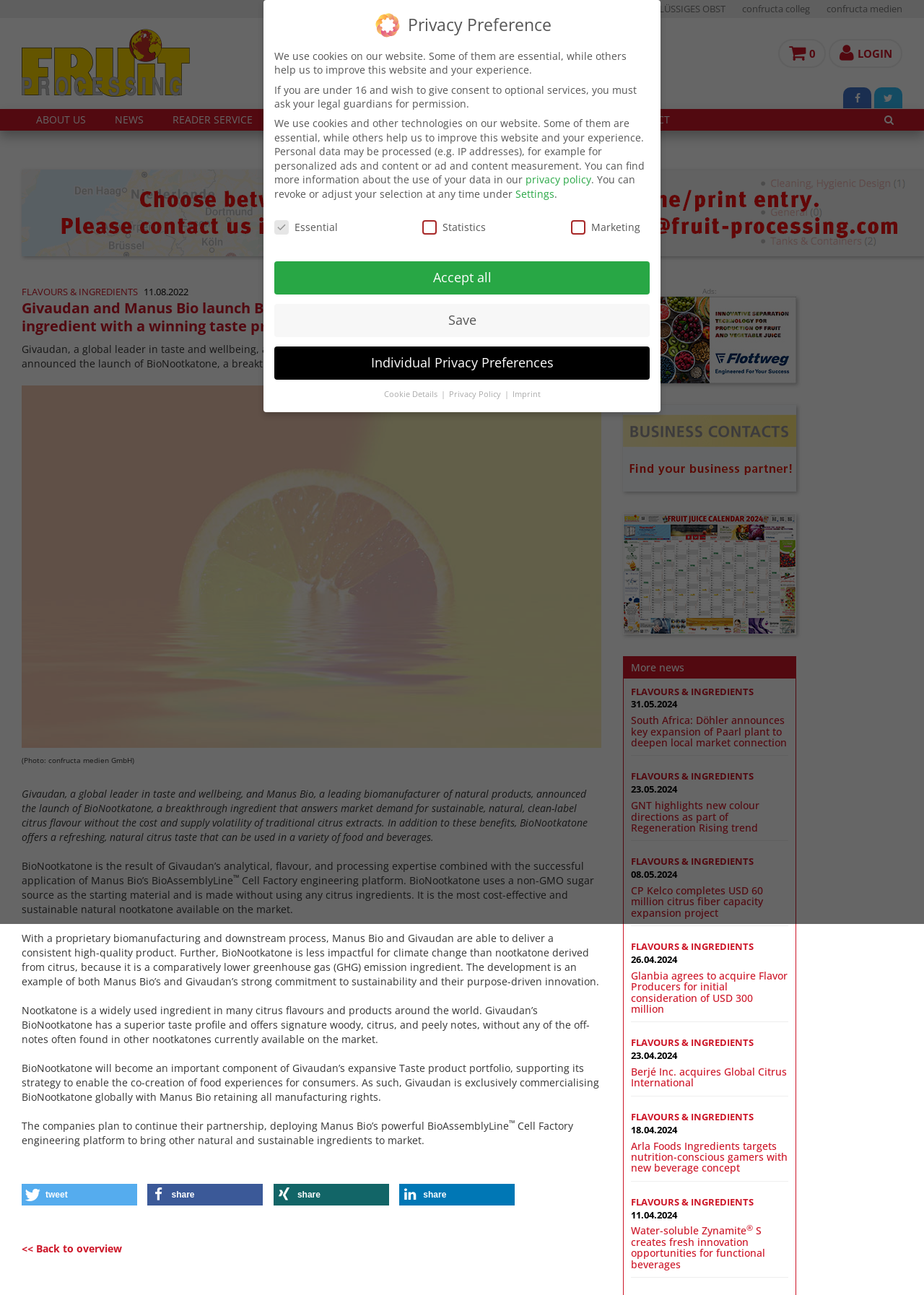Can you extract the primary headline text from the webpage?

Givaudan and Manus Bio launch BioNootkatone, a sustainable, clean-label citrus ingredient with a winning taste profile